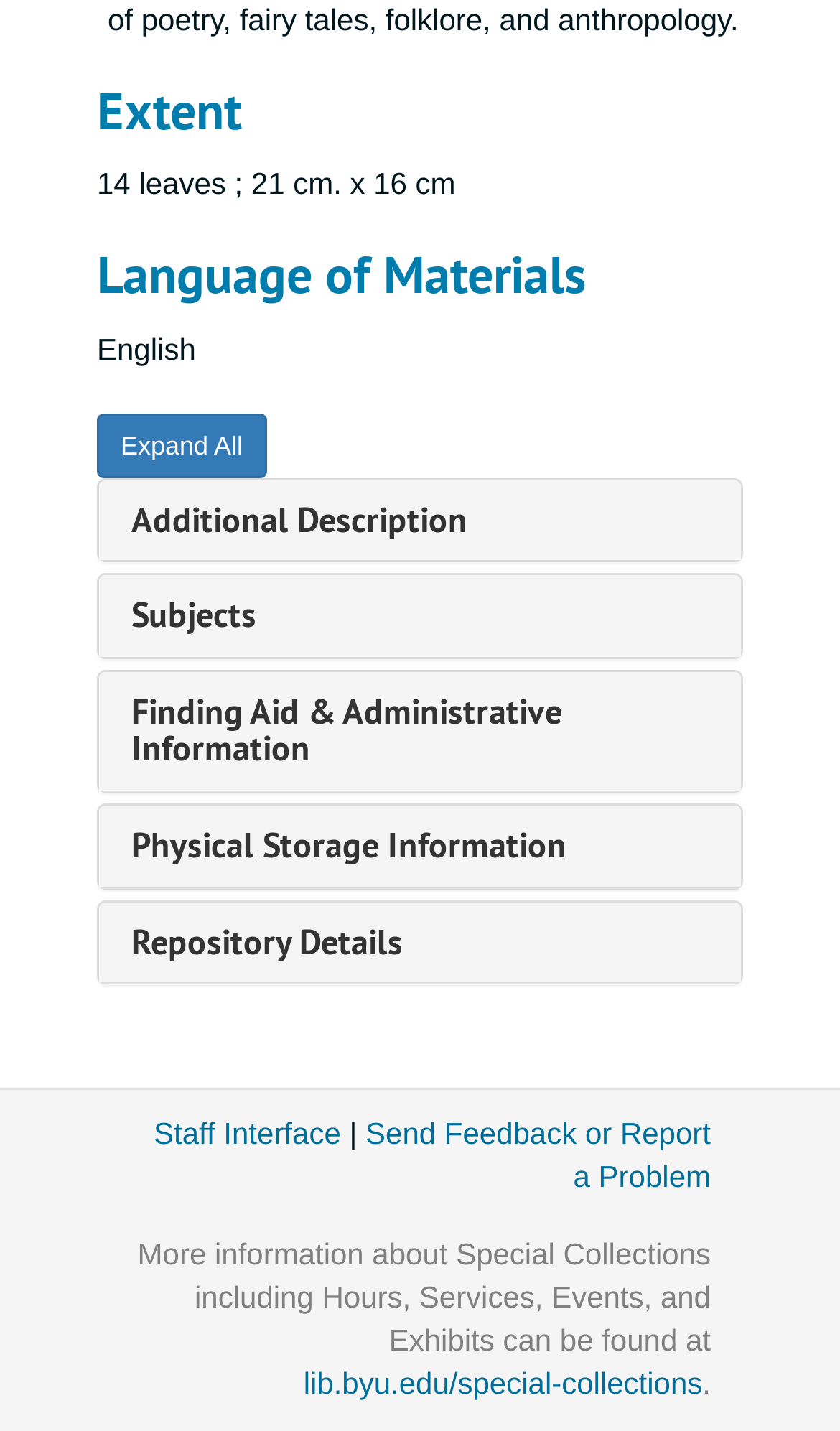Identify the bounding box coordinates for the element you need to click to achieve the following task: "Send feedback or report a problem". Provide the bounding box coordinates as four float numbers between 0 and 1, in the form [left, top, right, bottom].

[0.435, 0.78, 0.846, 0.834]